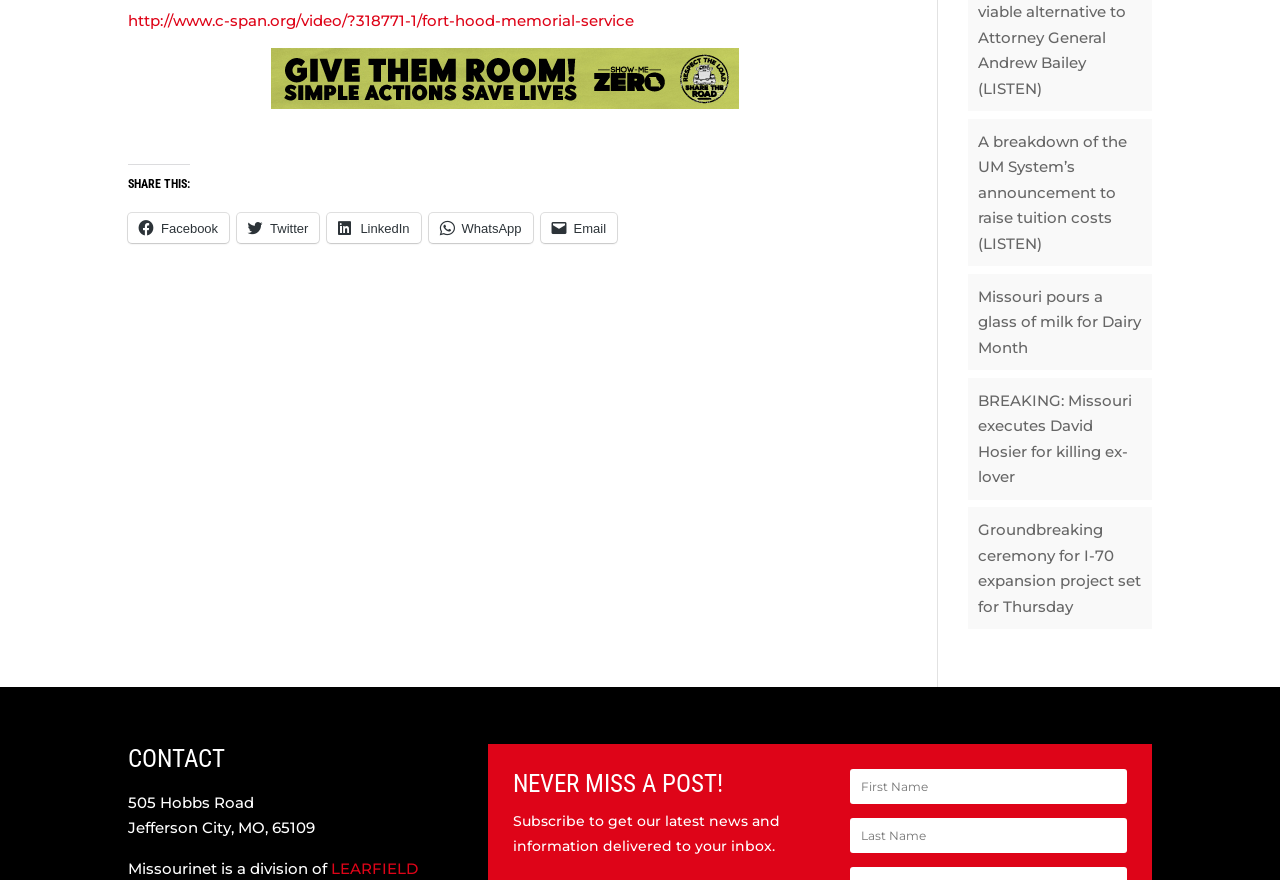Highlight the bounding box of the UI element that corresponds to this description: "name="et_pb_signup_firstname" placeholder="First Name"".

[0.664, 0.874, 0.88, 0.913]